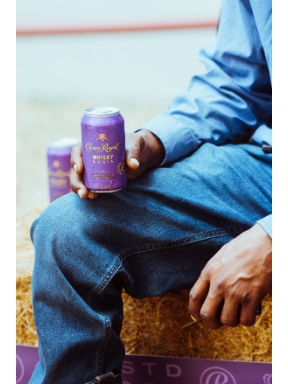Please respond in a single word or phrase: 
What is the color of the person's shirt?

blue